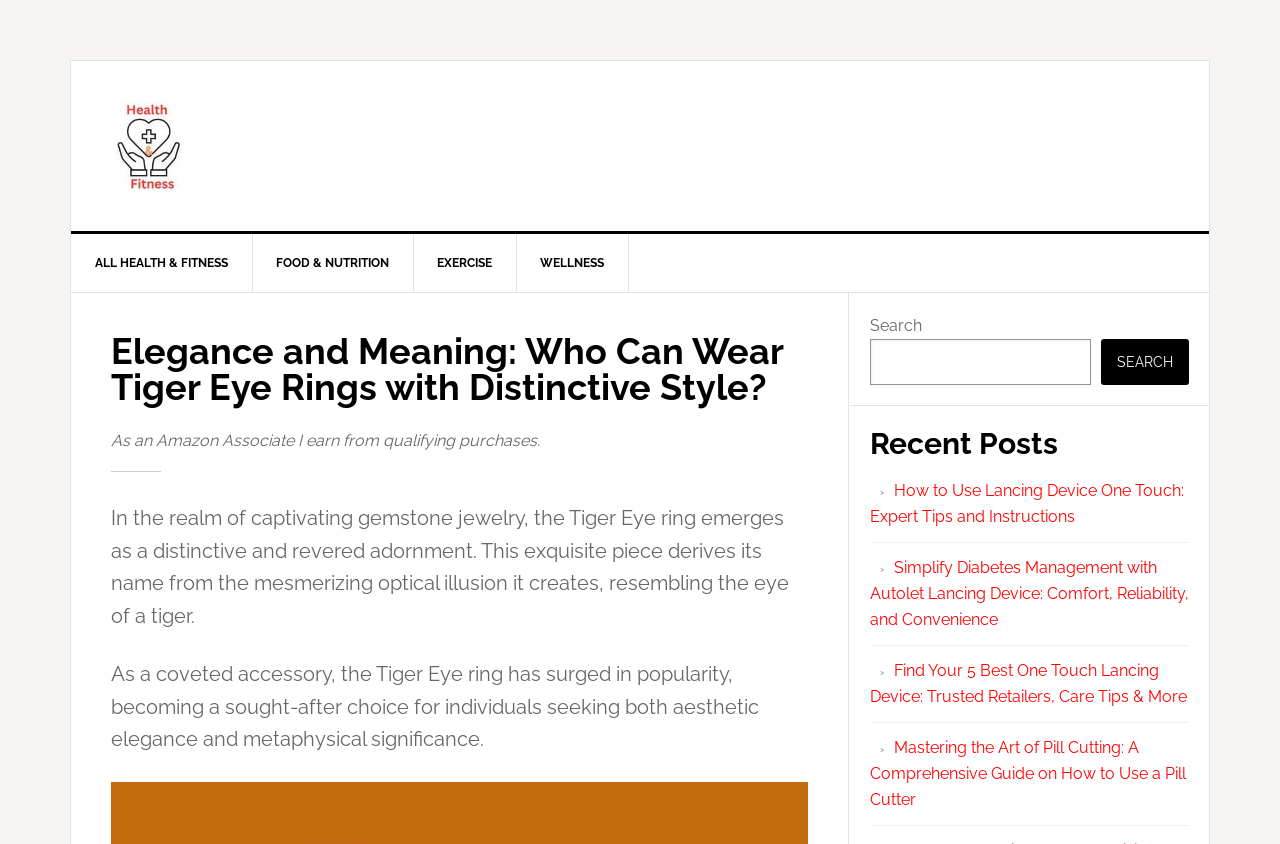Is there a search function on this webpage?
Using the image provided, answer with just one word or phrase.

Yes